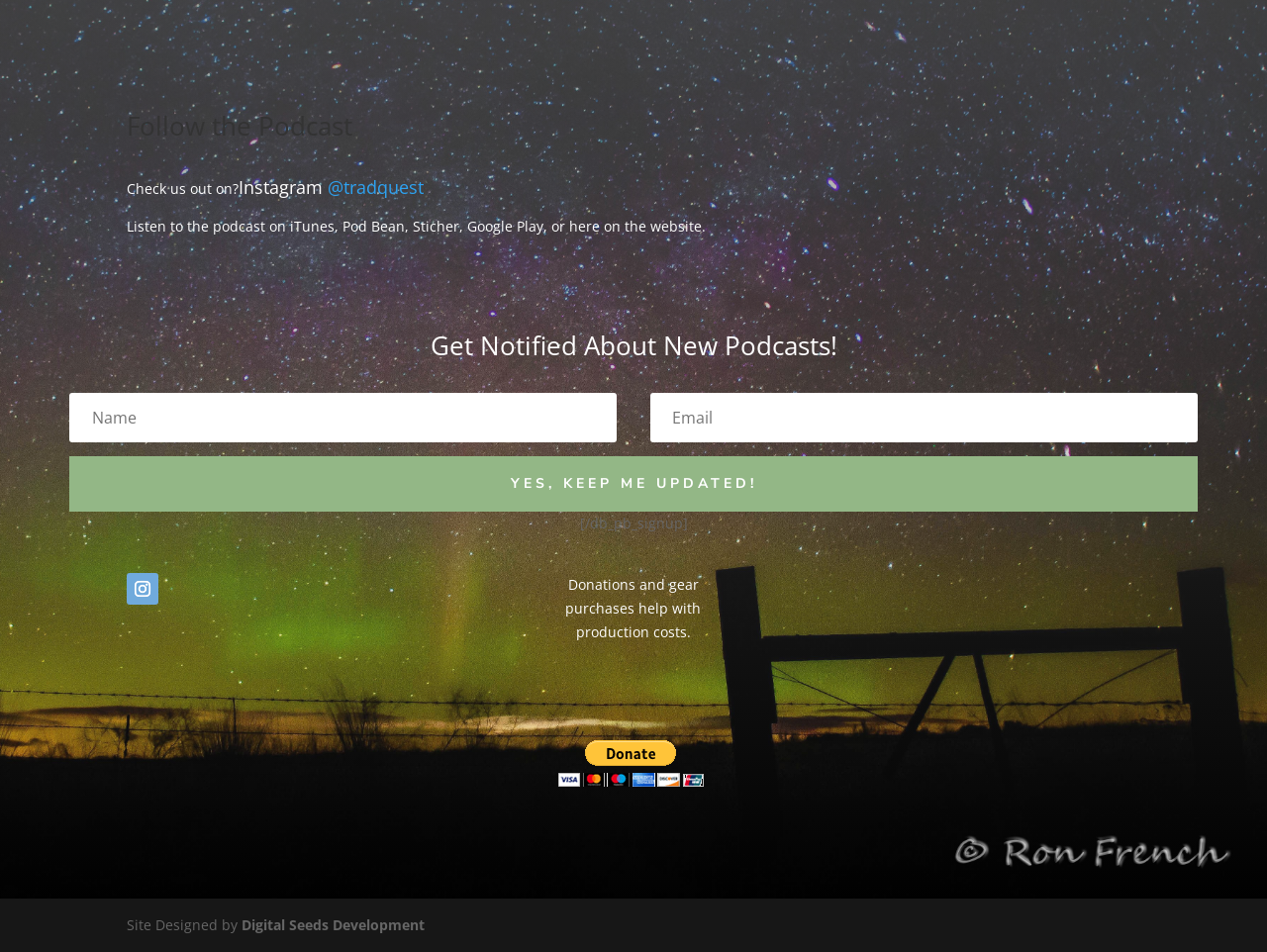Bounding box coordinates are specified in the format (top-left x, top-left y, bottom-right x, bottom-right y). All values are floating point numbers bounded between 0 and 1. Please provide the bounding box coordinate of the region this sentence describes: Follow

[0.1, 0.602, 0.125, 0.635]